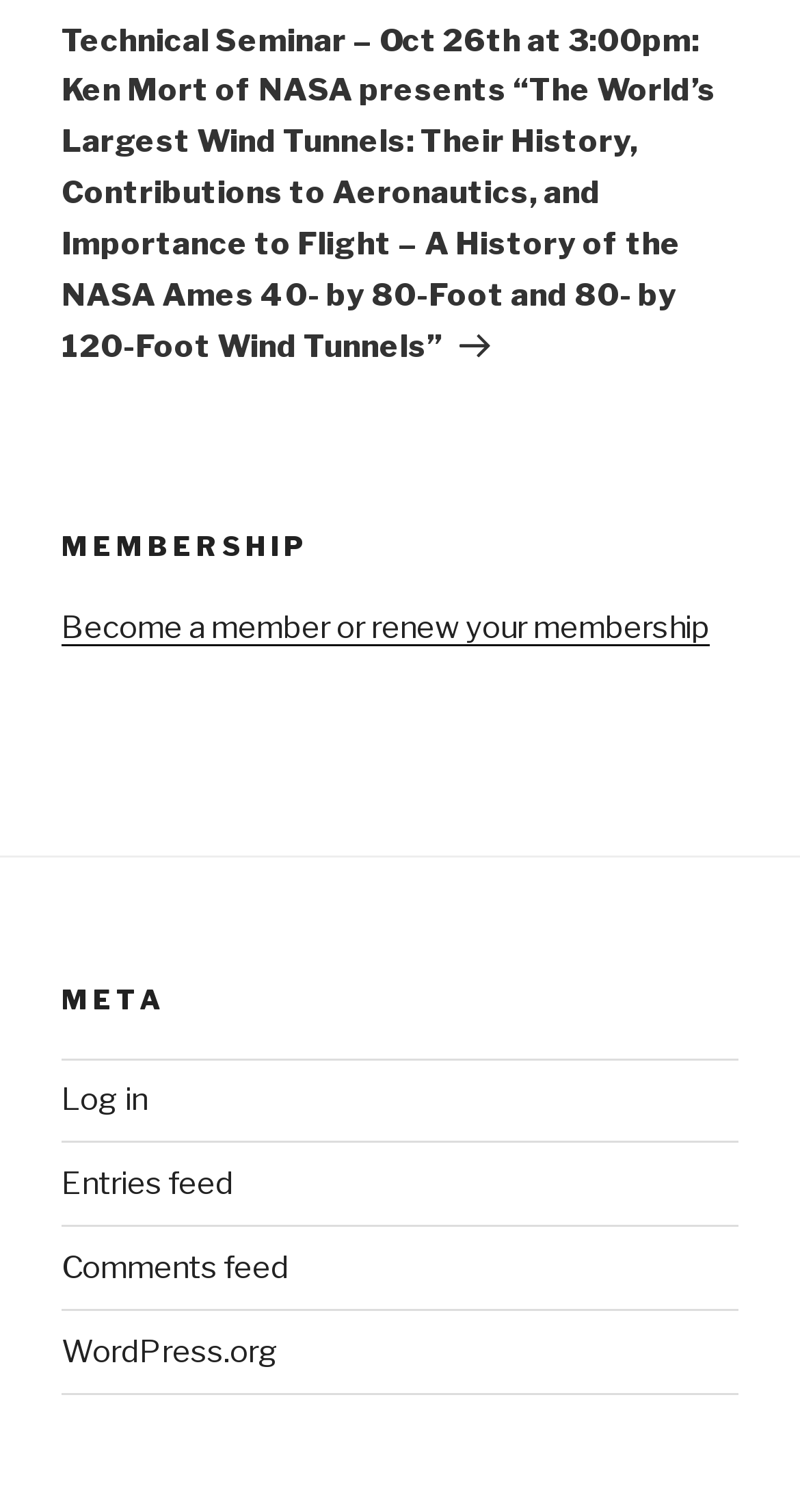What is the purpose of the 'Become a member or renew your membership' link?
Refer to the image and respond with a one-word or short-phrase answer.

Membership